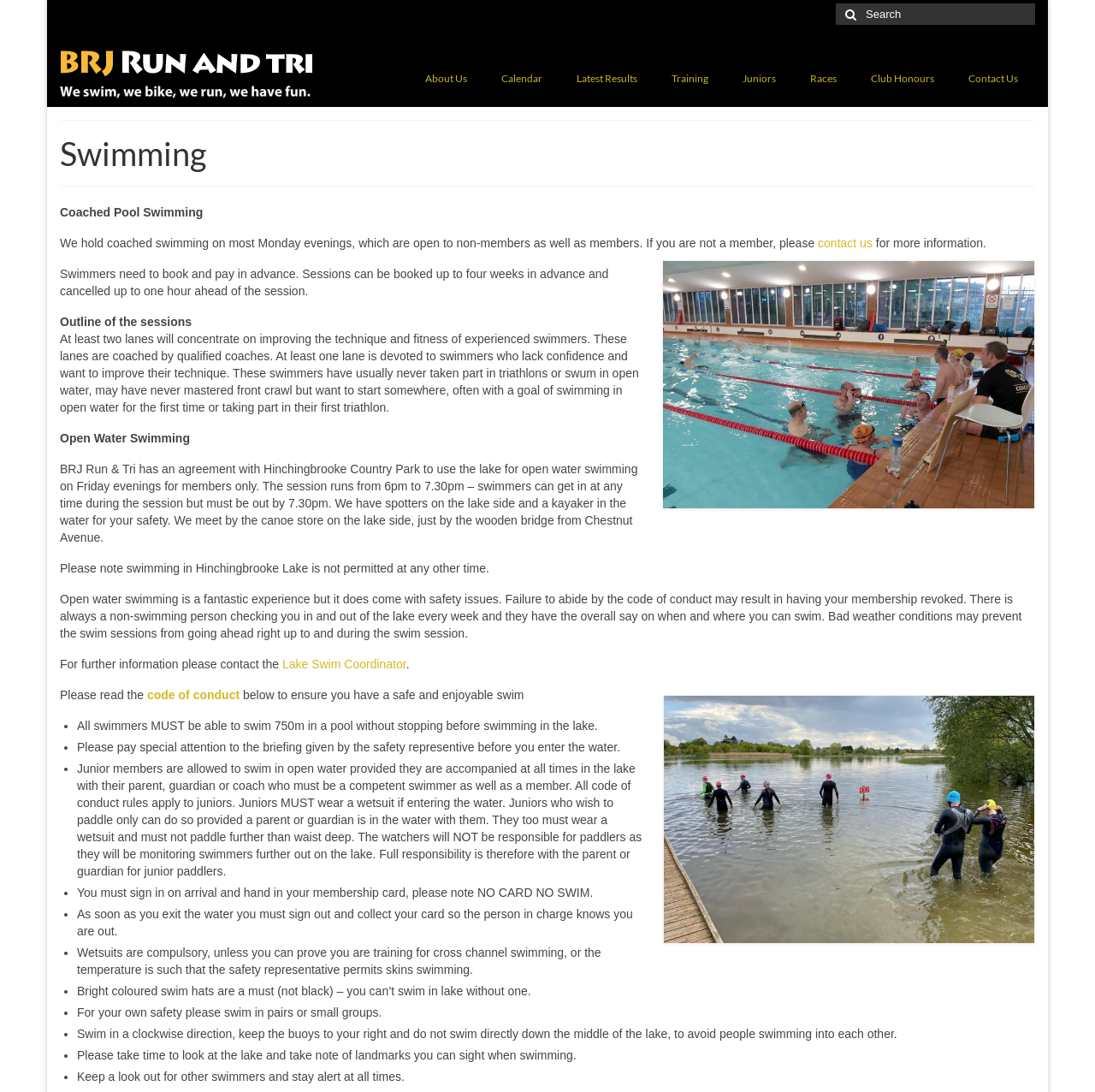Locate the UI element described by Campfire Saturday–Junior High Winter Blast! in the provided webpage screenshot. Return the bounding box coordinates in the format (top-left x, top-left y, bottom-right x, bottom-right y), ensuring all values are between 0 and 1.

None